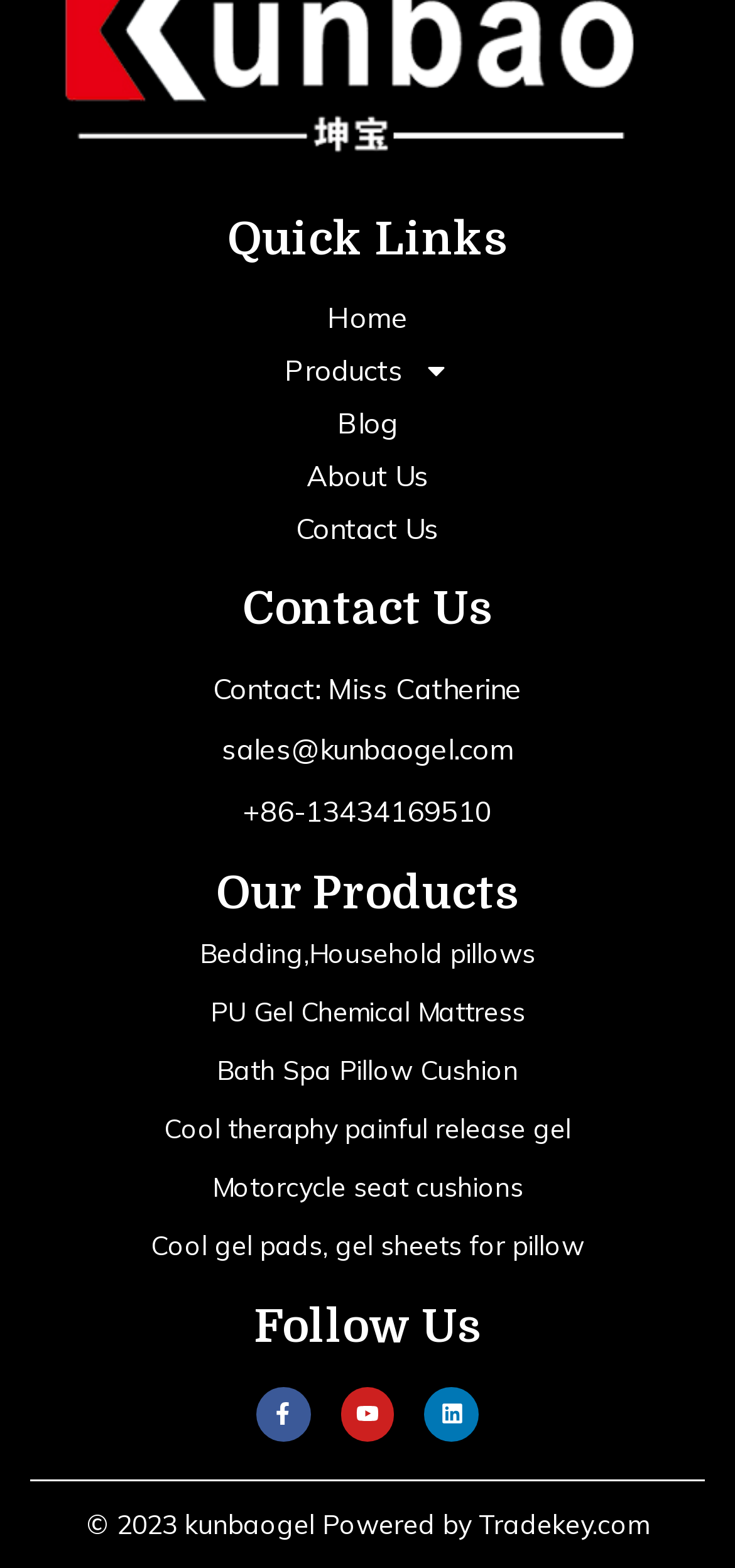Identify the bounding box of the UI element that matches this description: "Motorcycle seat cushions".

[0.041, 0.745, 0.959, 0.77]